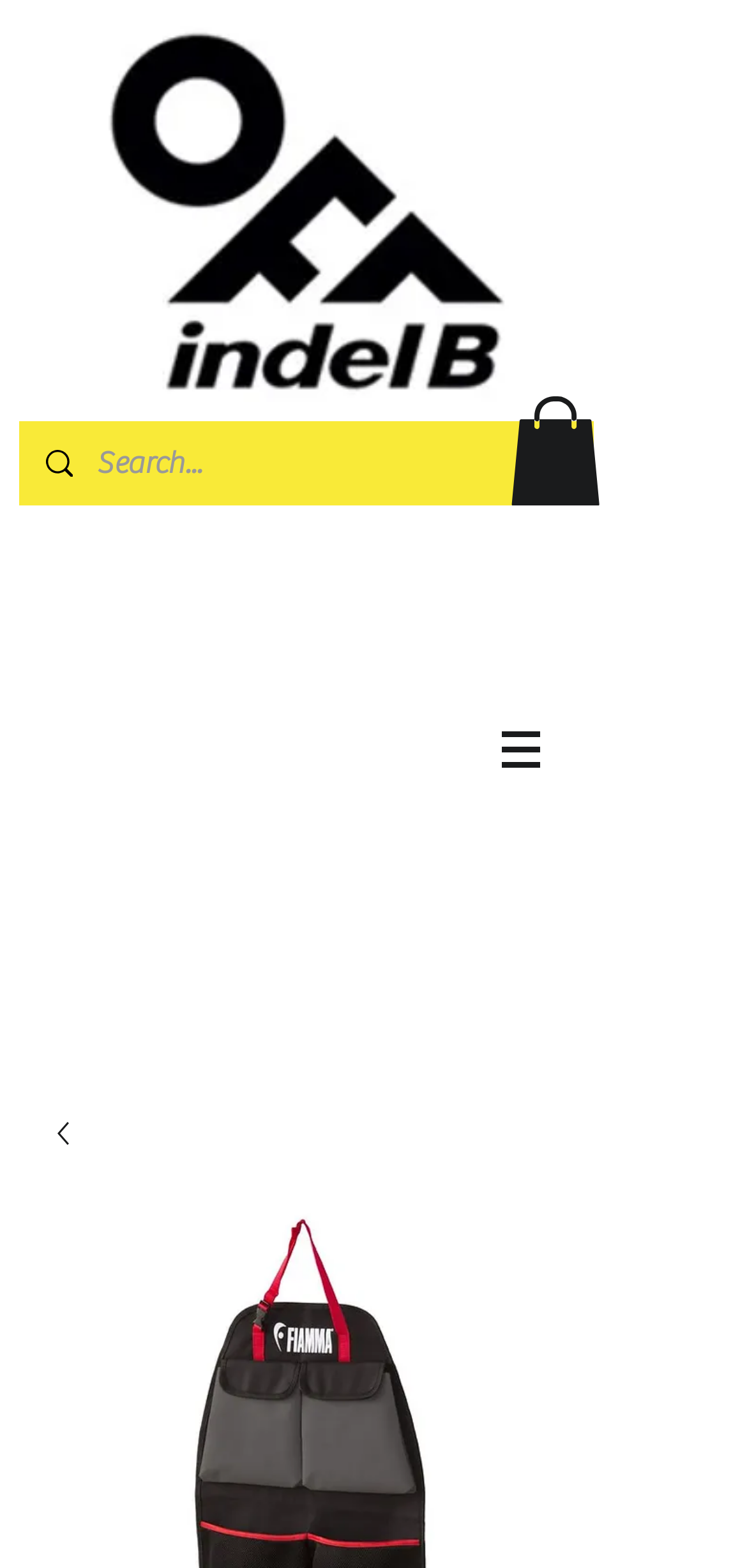How many images are in the slideshow gallery?
Give a one-word or short-phrase answer derived from the screenshot.

1